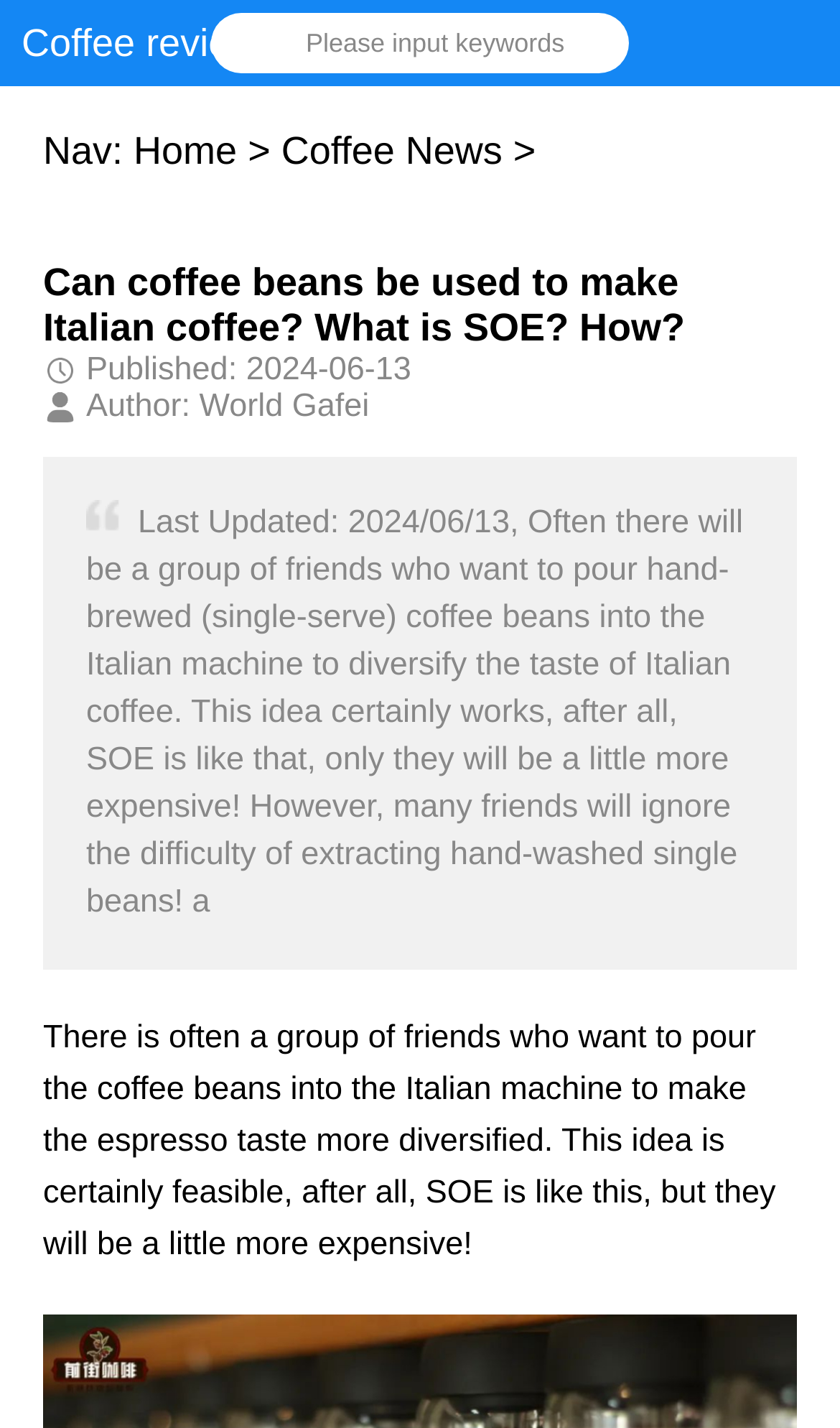Using the element description: "* 18 Categories Food", determine the bounding box coordinates for the specified UI element. The coordinates should be four float numbers between 0 and 1, [left, top, right, bottom].

None